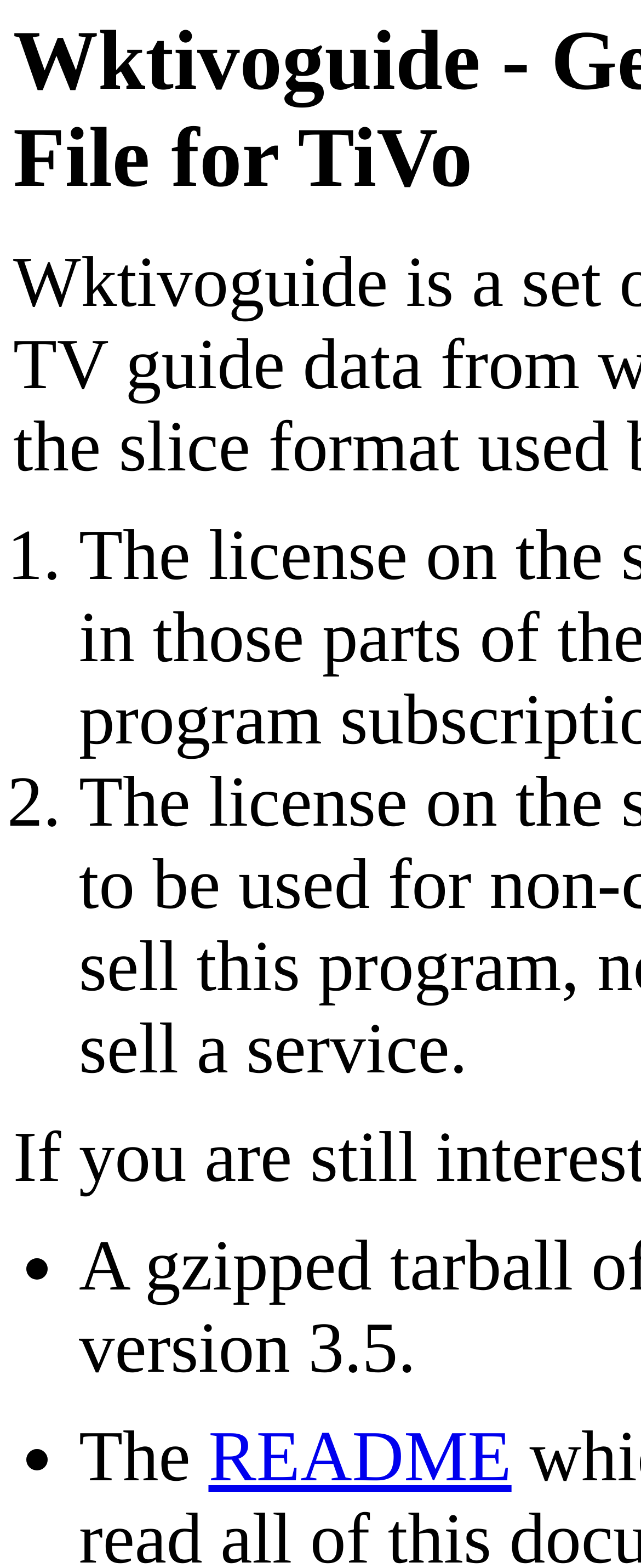Please find the top heading of the webpage and generate its text.

Wktivoguide - Generate Guide Data Slices File for TiVo